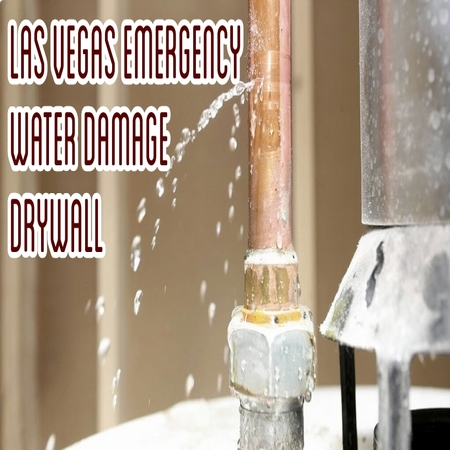What is the likely location of the damaged drywall? Based on the screenshot, please respond with a single word or phrase.

A home